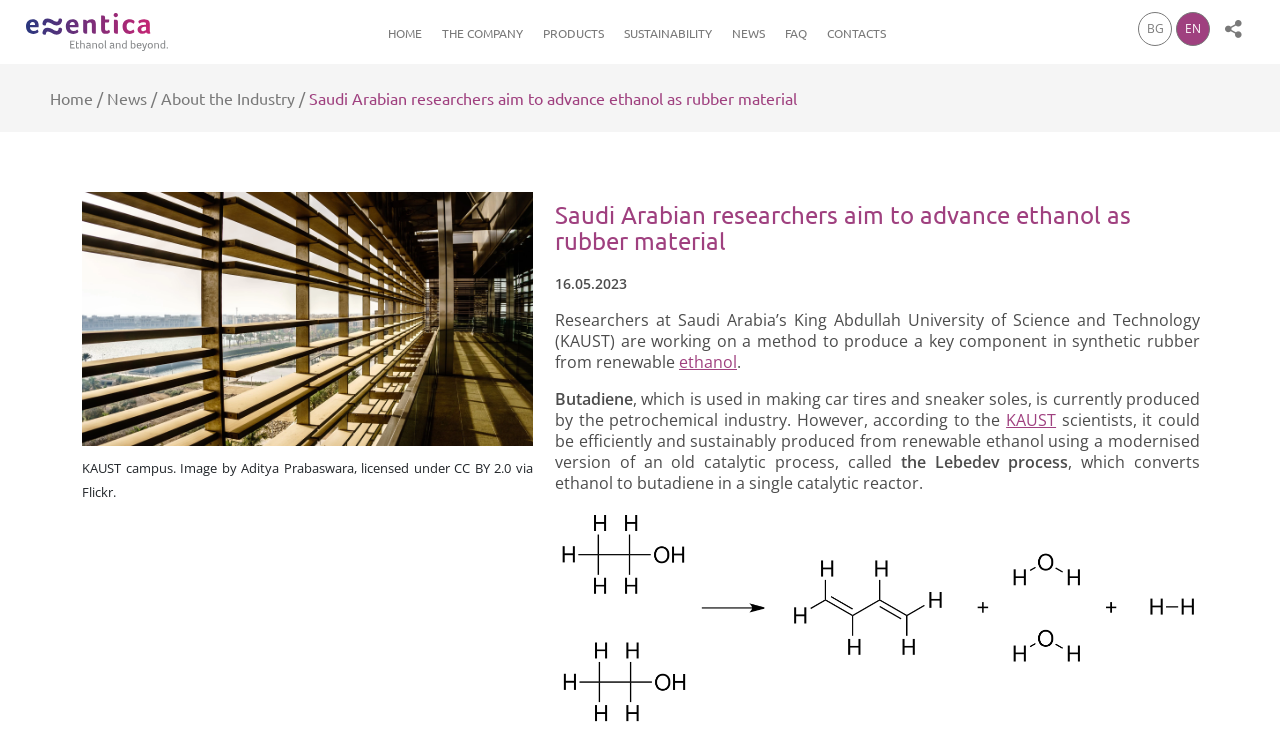Please provide a one-word or phrase answer to the question: 
What is the name of the university mentioned in the article?

KAUST